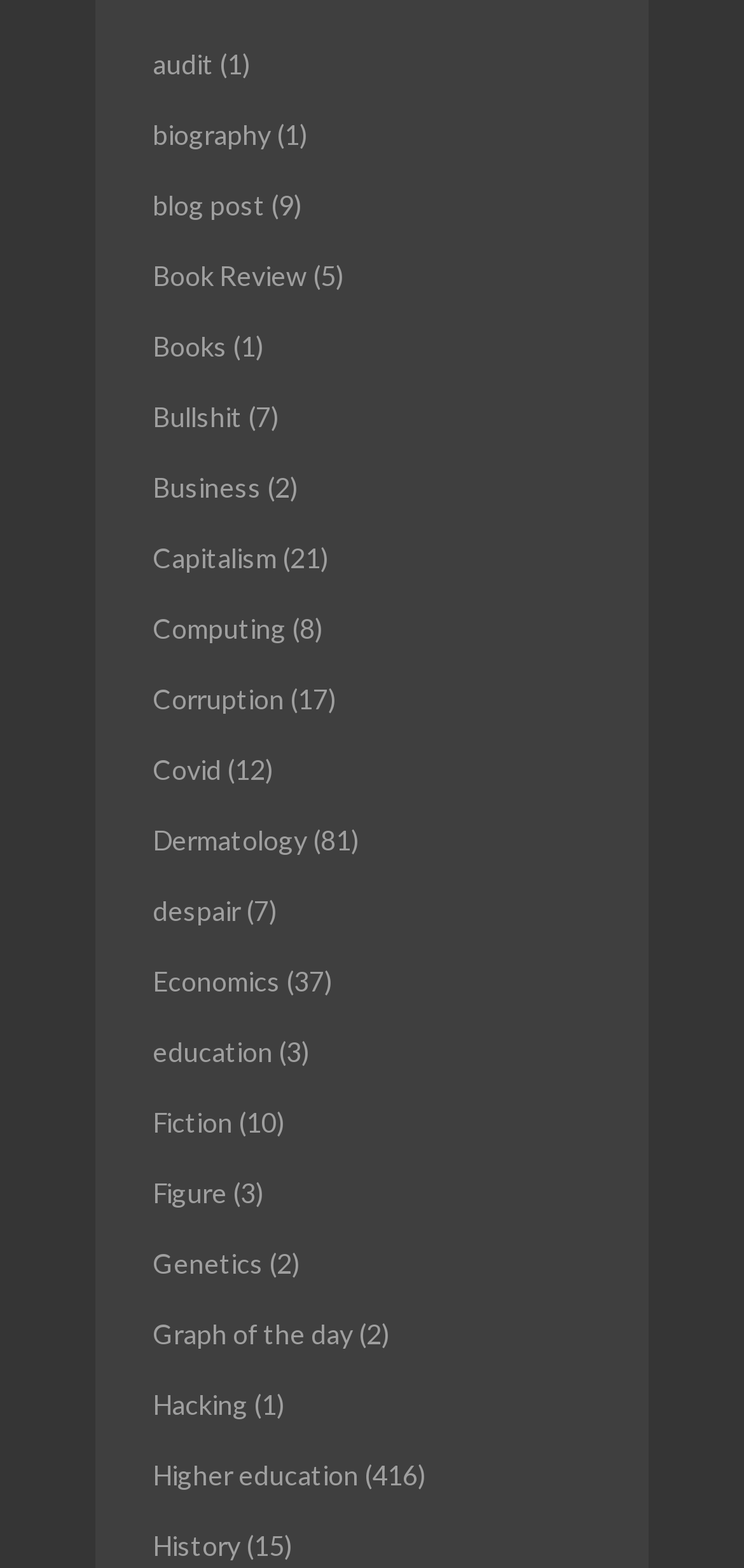Find the bounding box coordinates for the element that must be clicked to complete the instruction: "visit biography page". The coordinates should be four float numbers between 0 and 1, indicated as [left, top, right, bottom].

[0.205, 0.075, 0.364, 0.096]